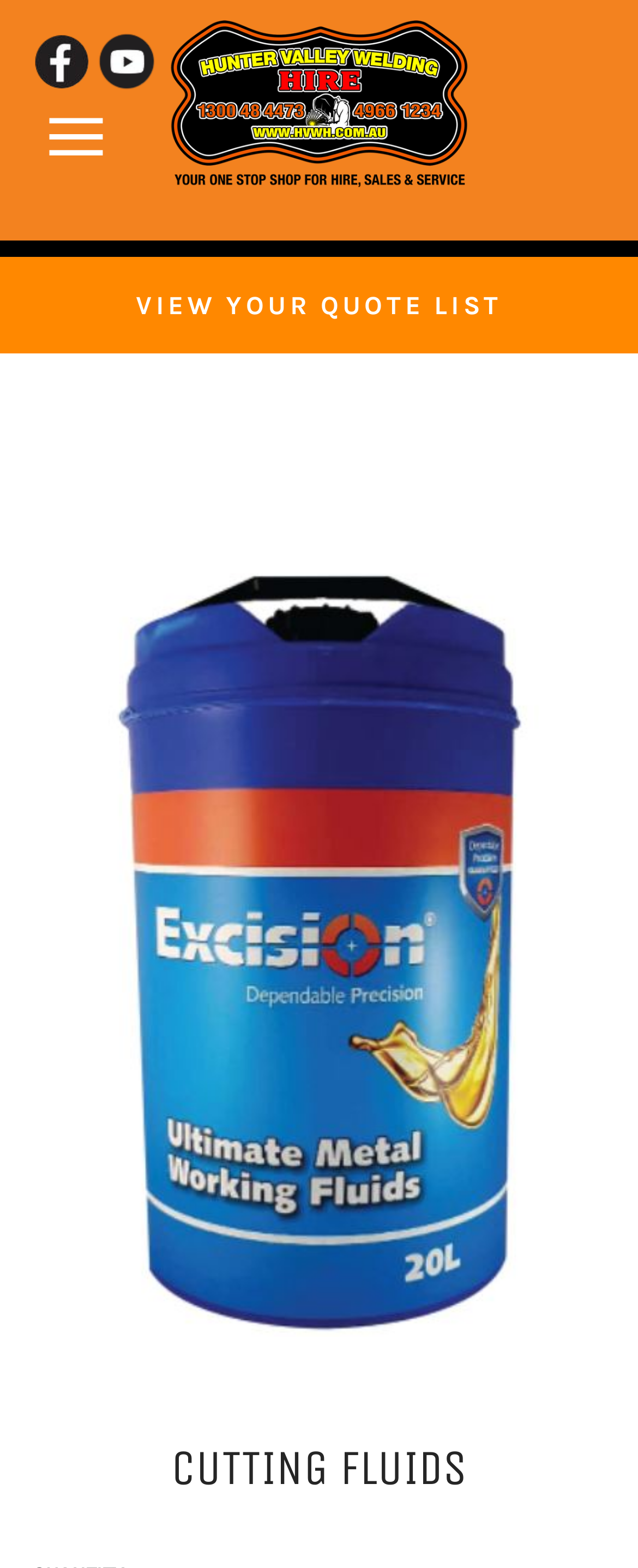Find the bounding box coordinates for the UI element whose description is: "alt="CUTTING FLUIDS"". The coordinates should be four float numbers between 0 and 1, in the format [left, top, right, bottom].

[0.118, 0.352, 0.882, 0.852]